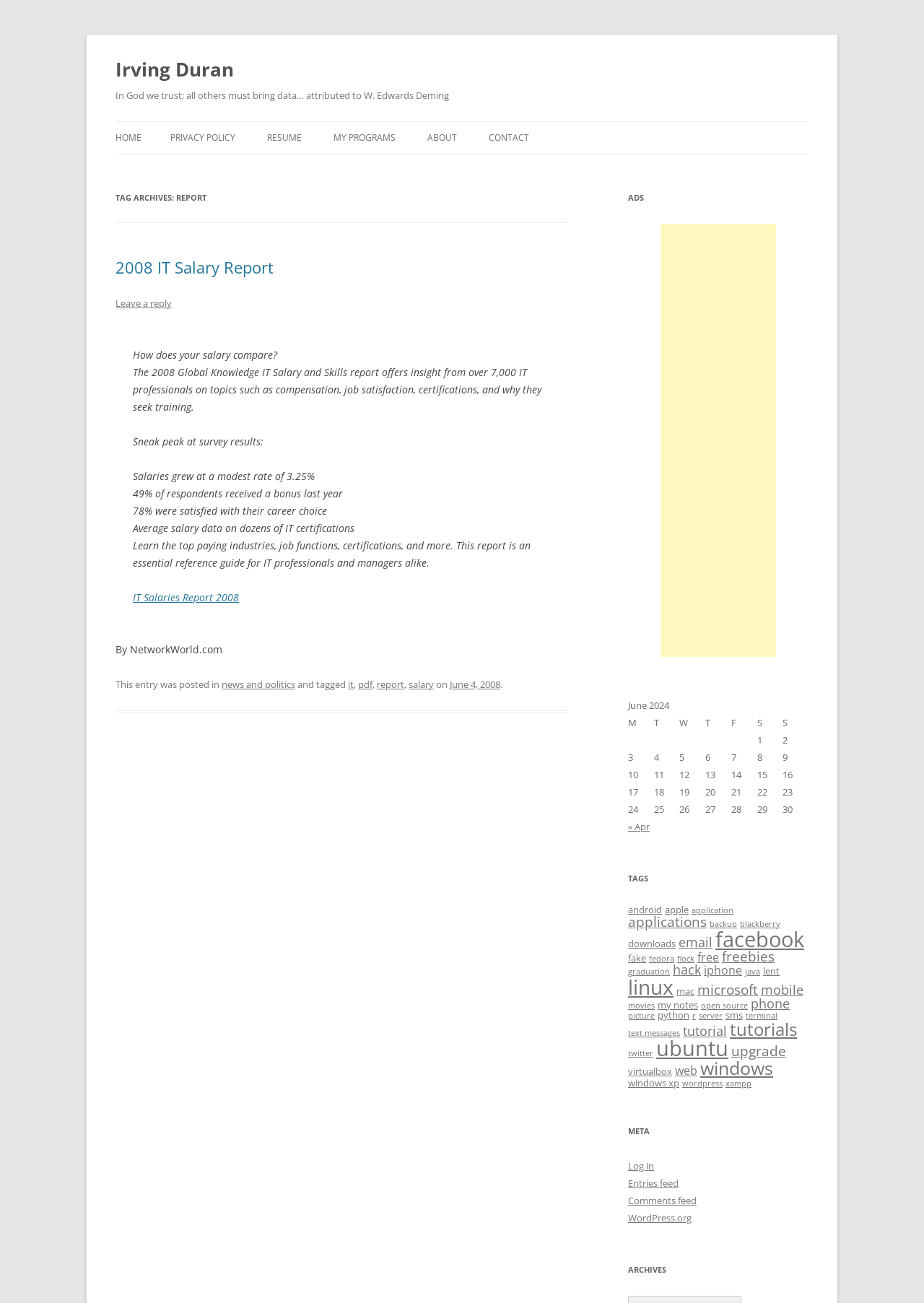What is the rate at which salaries grew?
Give a comprehensive and detailed explanation for the question.

The rate at which salaries grew can be found in the blockquote section, where it is mentioned as 'Salaries grew at a modest rate of 3.25%'.